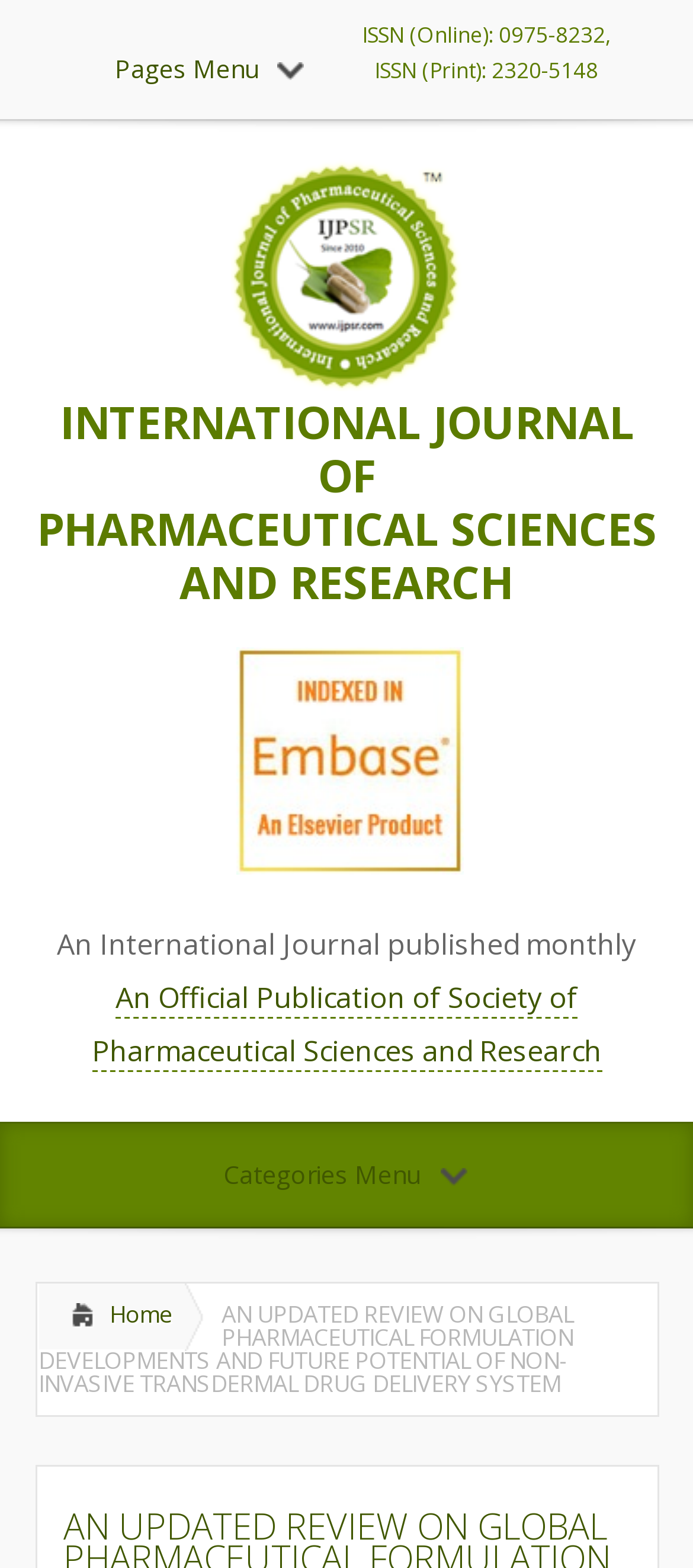Given the webpage screenshot, identify the bounding box of the UI element that matches this description: "Categories Menu".

[0.322, 0.717, 0.678, 0.782]